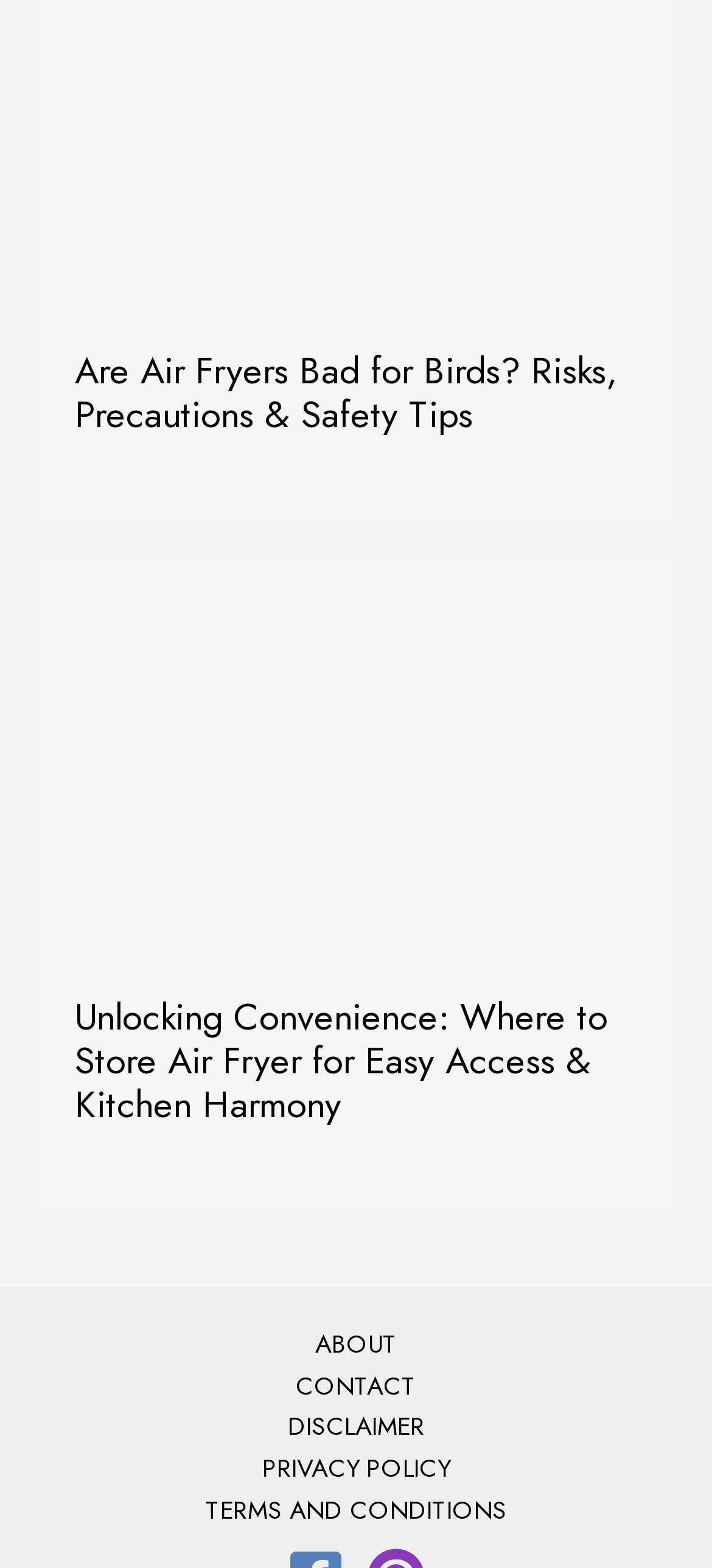Answer the question briefly using a single word or phrase: 
How many links are in the footer navigation?

5